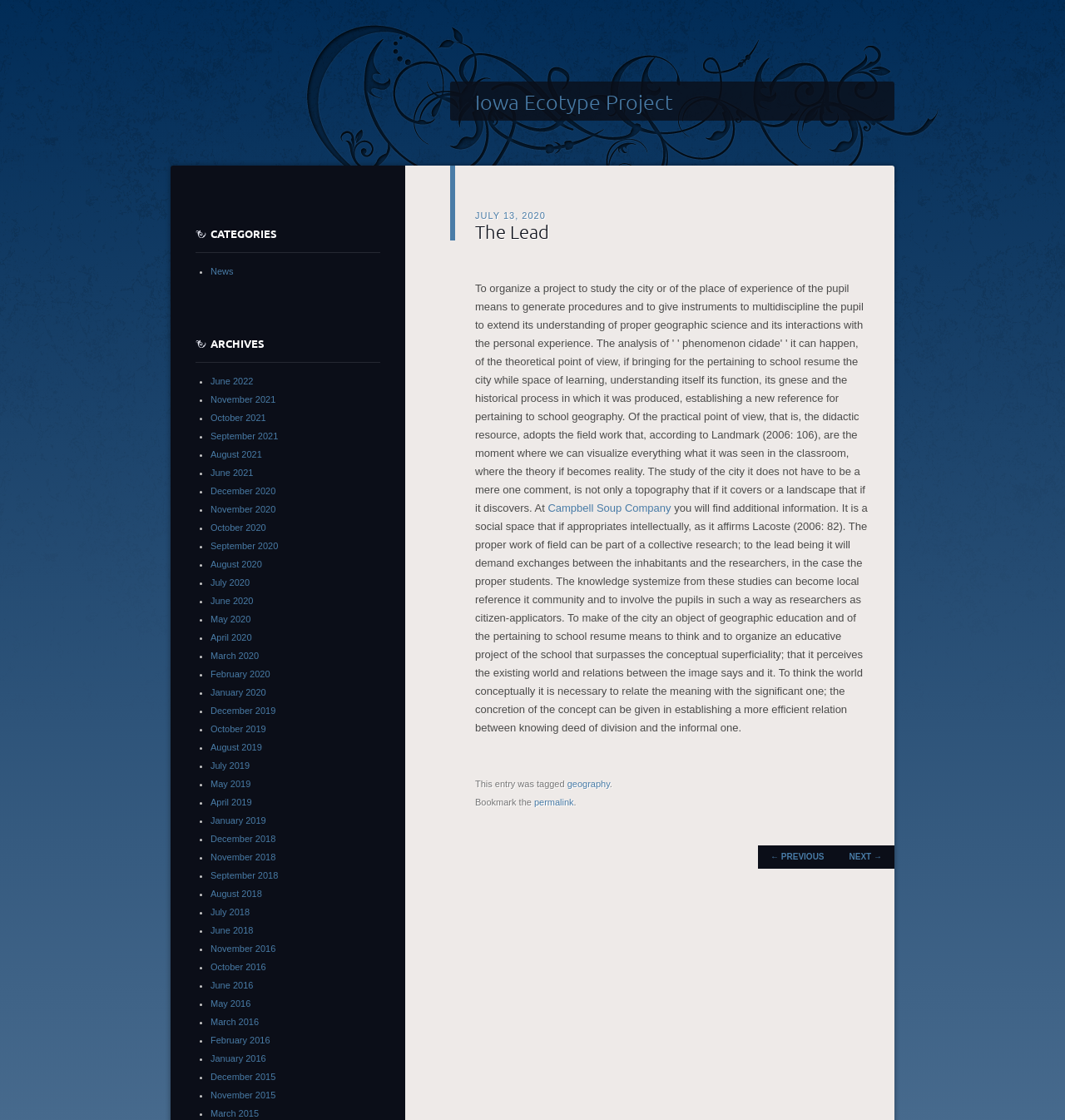Locate the bounding box for the described UI element: "January 2016". Ensure the coordinates are four float numbers between 0 and 1, formatted as [left, top, right, bottom].

[0.198, 0.94, 0.25, 0.949]